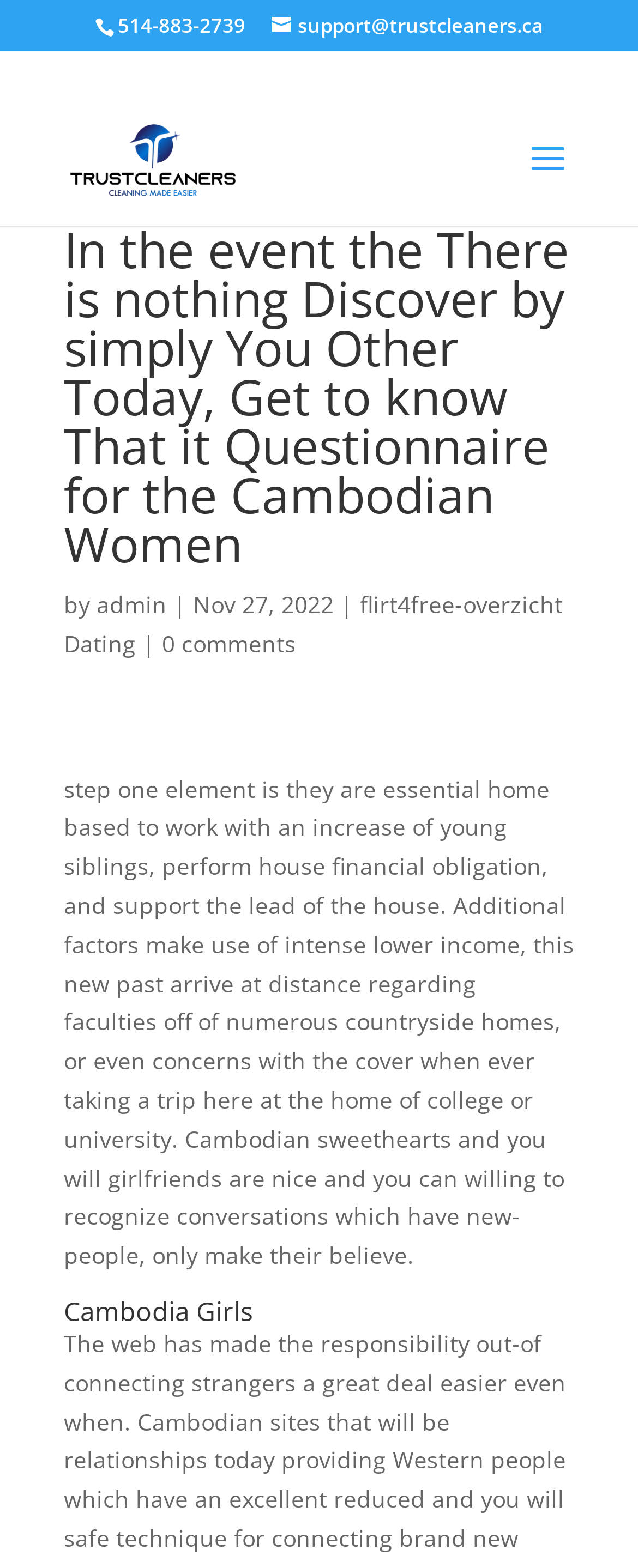What is the topic of the article?
Using the image as a reference, answer with just one word or a short phrase.

Cambodian Women